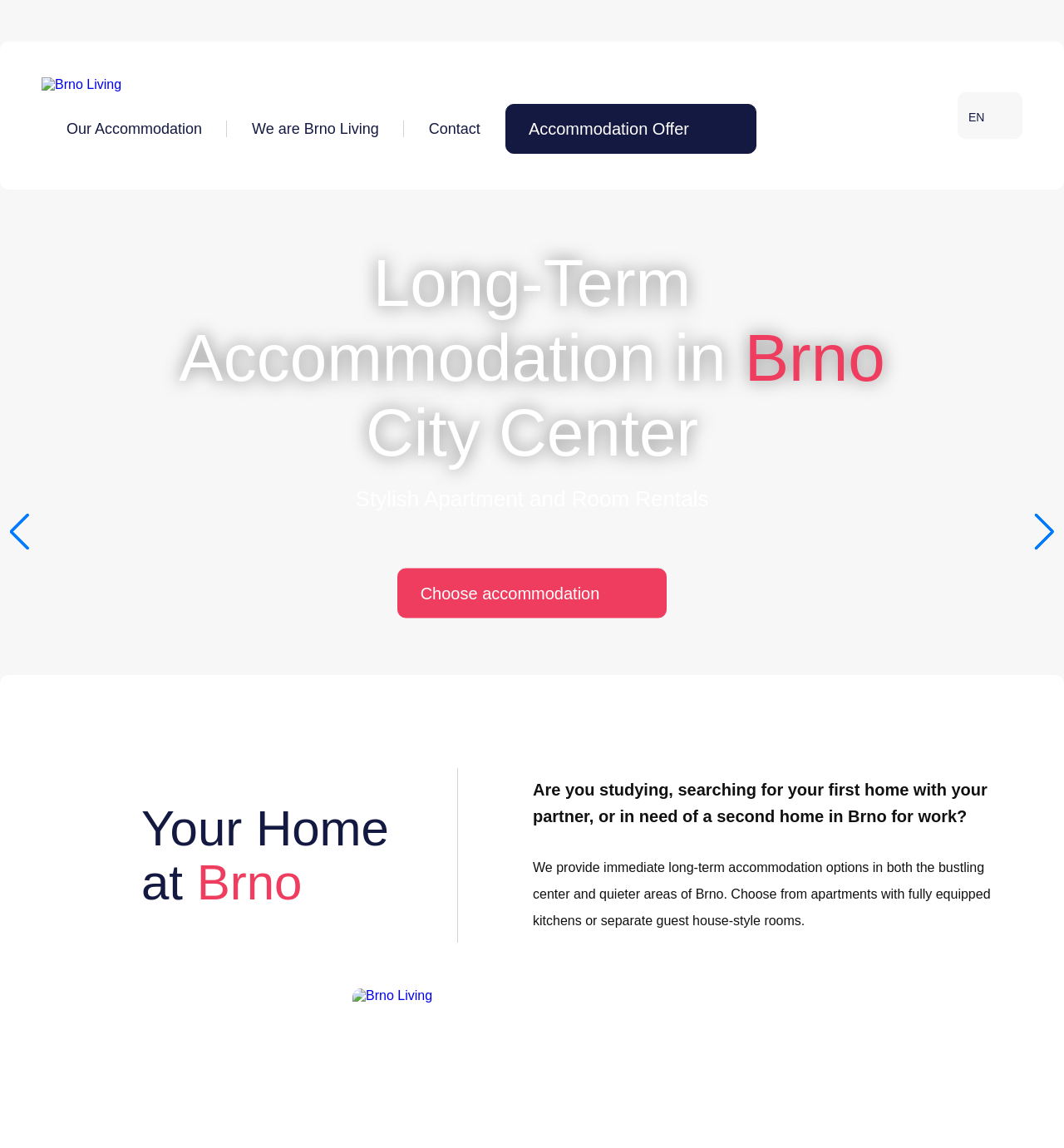Where are the accommodations located?
Answer the question with a detailed explanation, including all necessary information.

The webpage mentions 'Long-Term Accommodation in Brno City Center' and 'accommodation options in both the bustling center and quieter areas of Brno', indicating that the accommodations are located in Brno City Center and its surrounding areas.